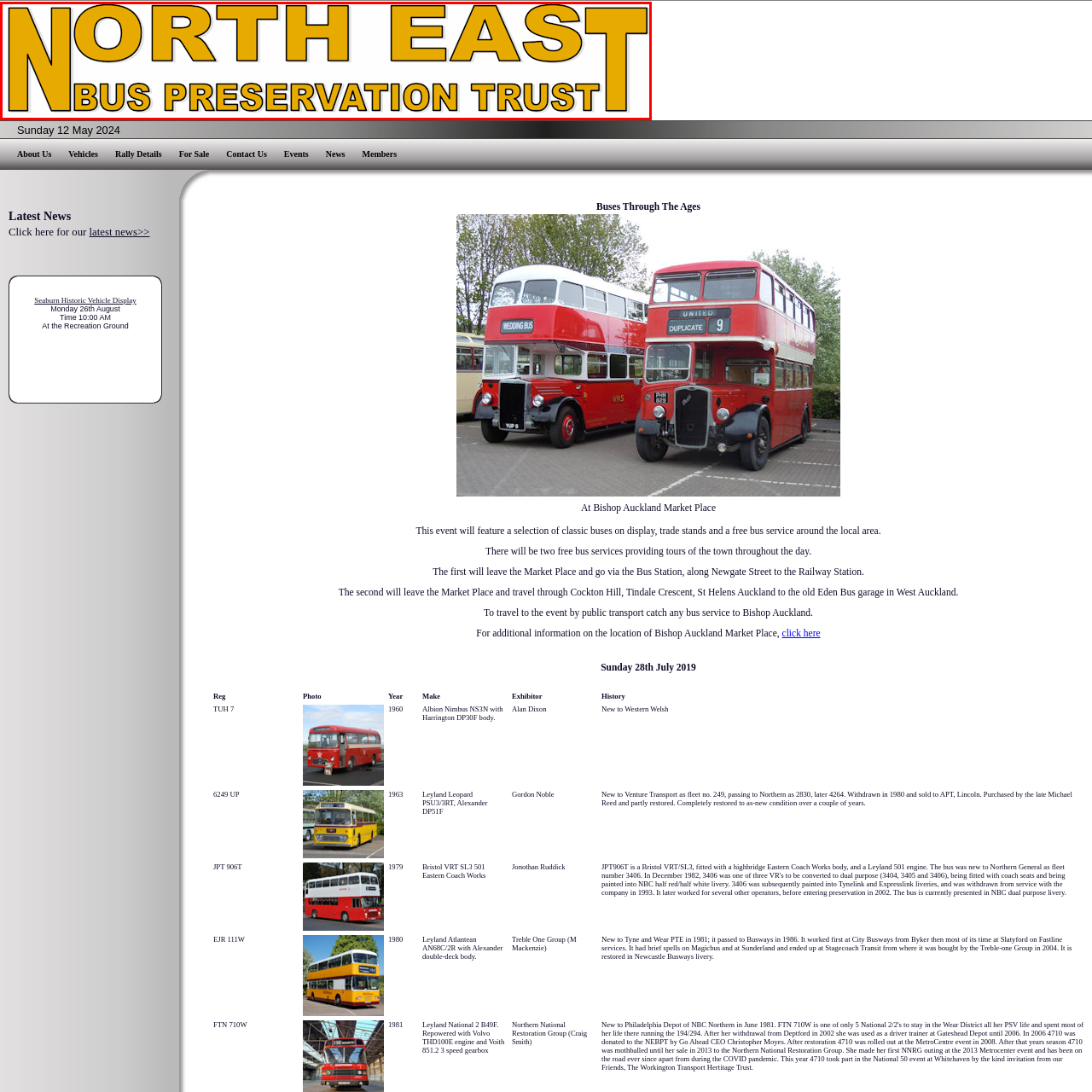Check the image highlighted by the red rectangle and provide a single word or phrase for the question:
What is the purpose of the North East Bus Preservation Trust's logo?

to symbolize commitment